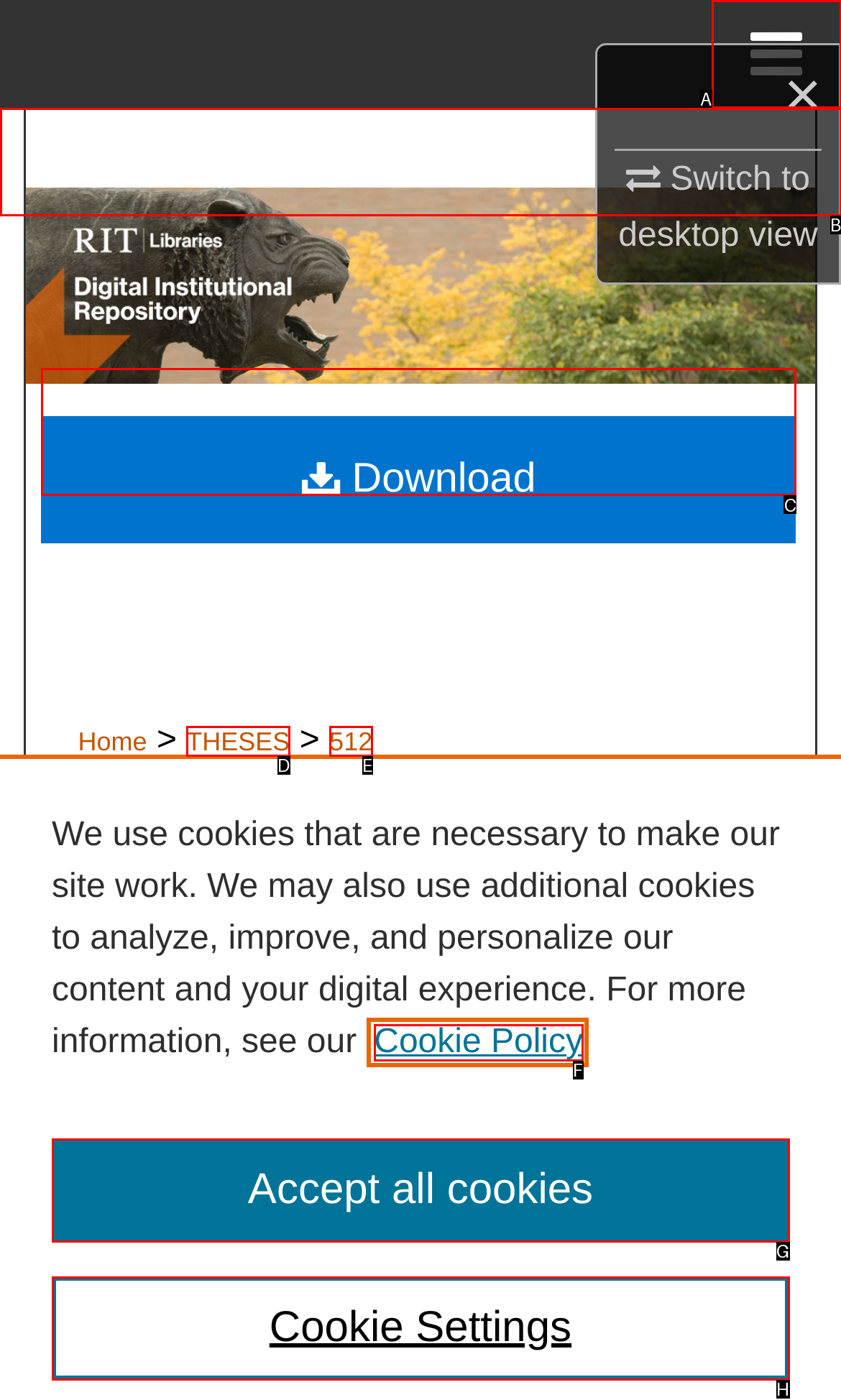Select the correct HTML element to complete the following task: Download
Provide the letter of the choice directly from the given options.

C